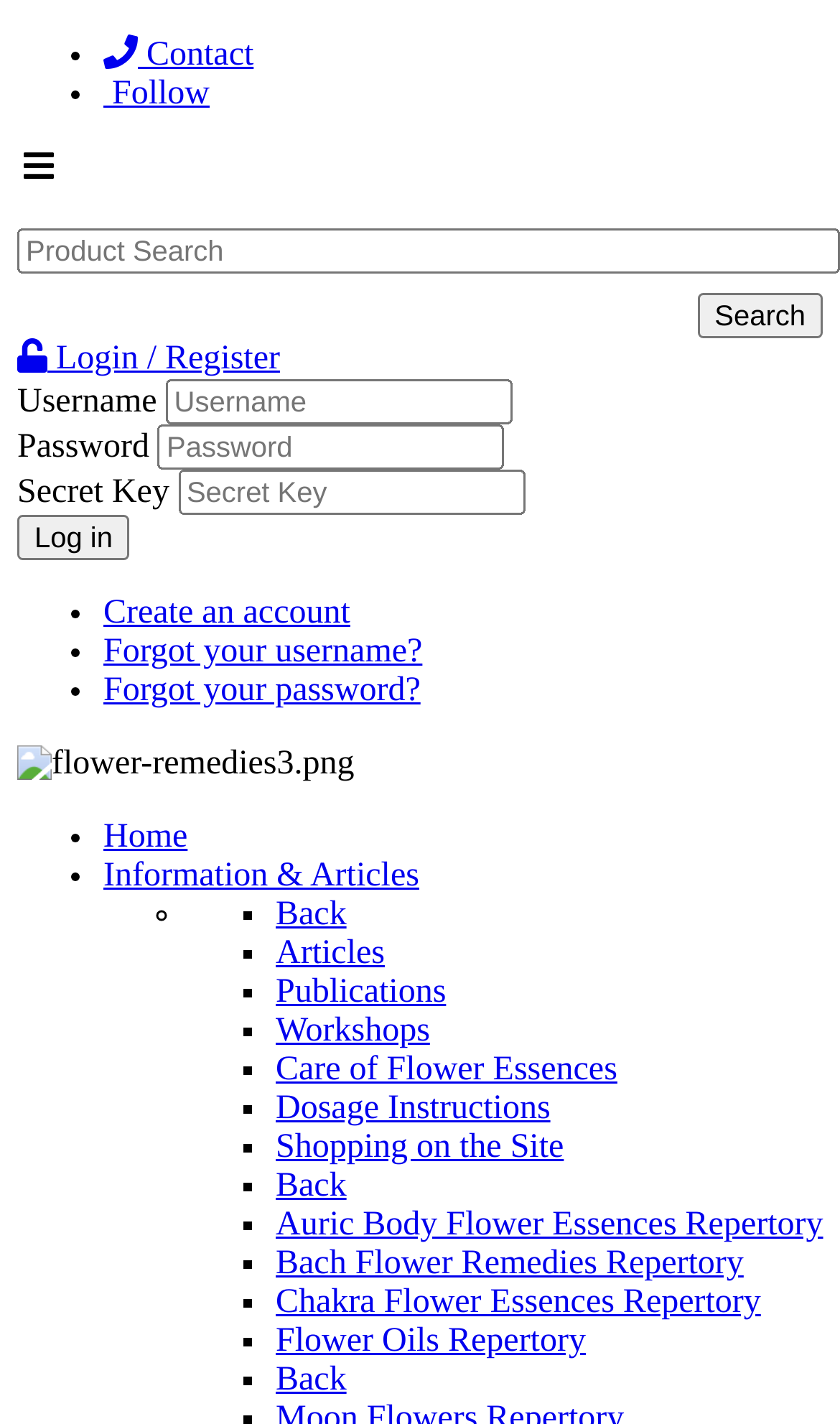Given the description of the UI element: "Auric Body Flower Essences Repertory", predict the bounding box coordinates in the form of [left, top, right, bottom], with each value being a float between 0 and 1.

[0.328, 0.847, 0.98, 0.873]